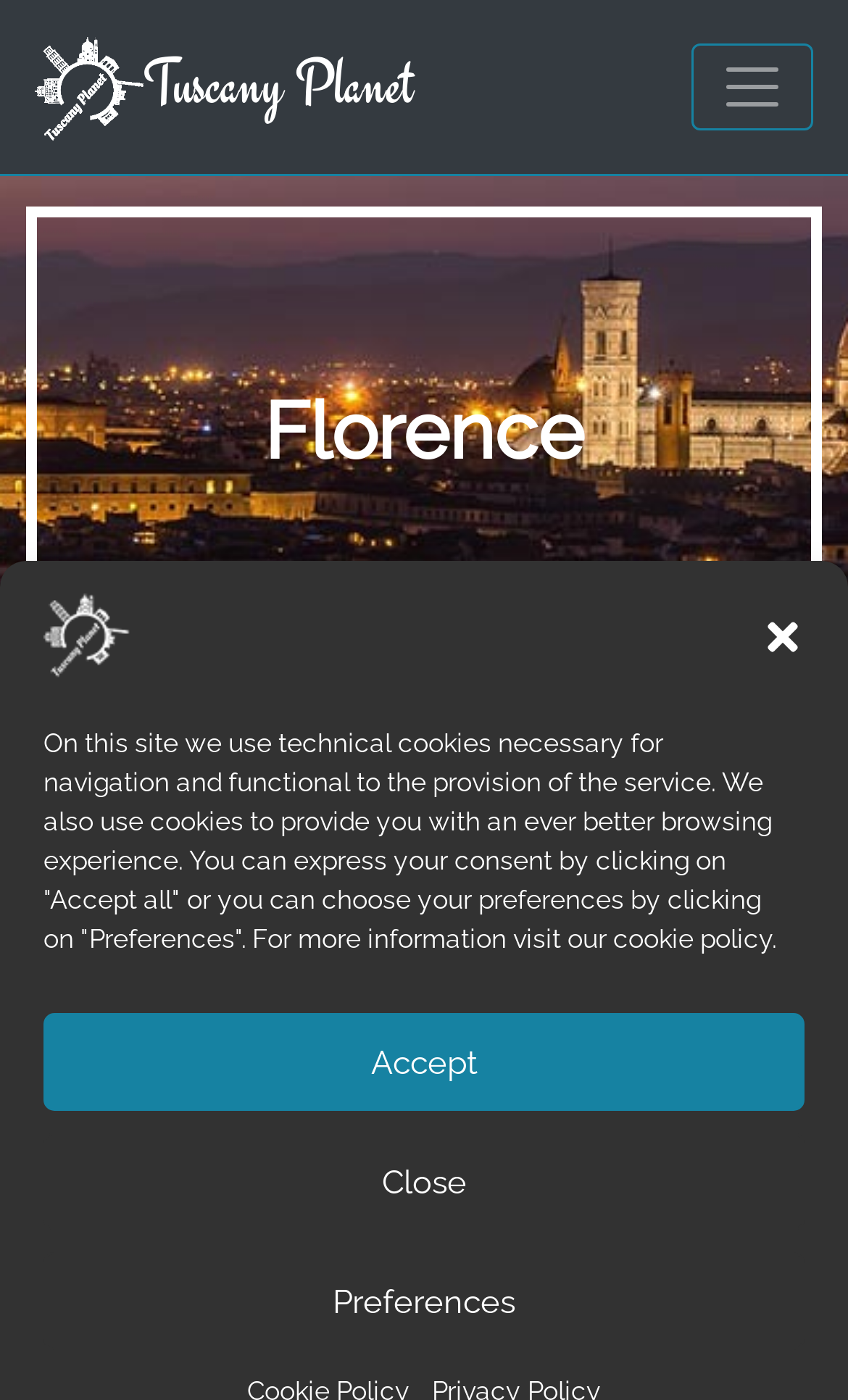Provide a short, one-word or phrase answer to the question below:
What is the date of the main article?

31 May 2017